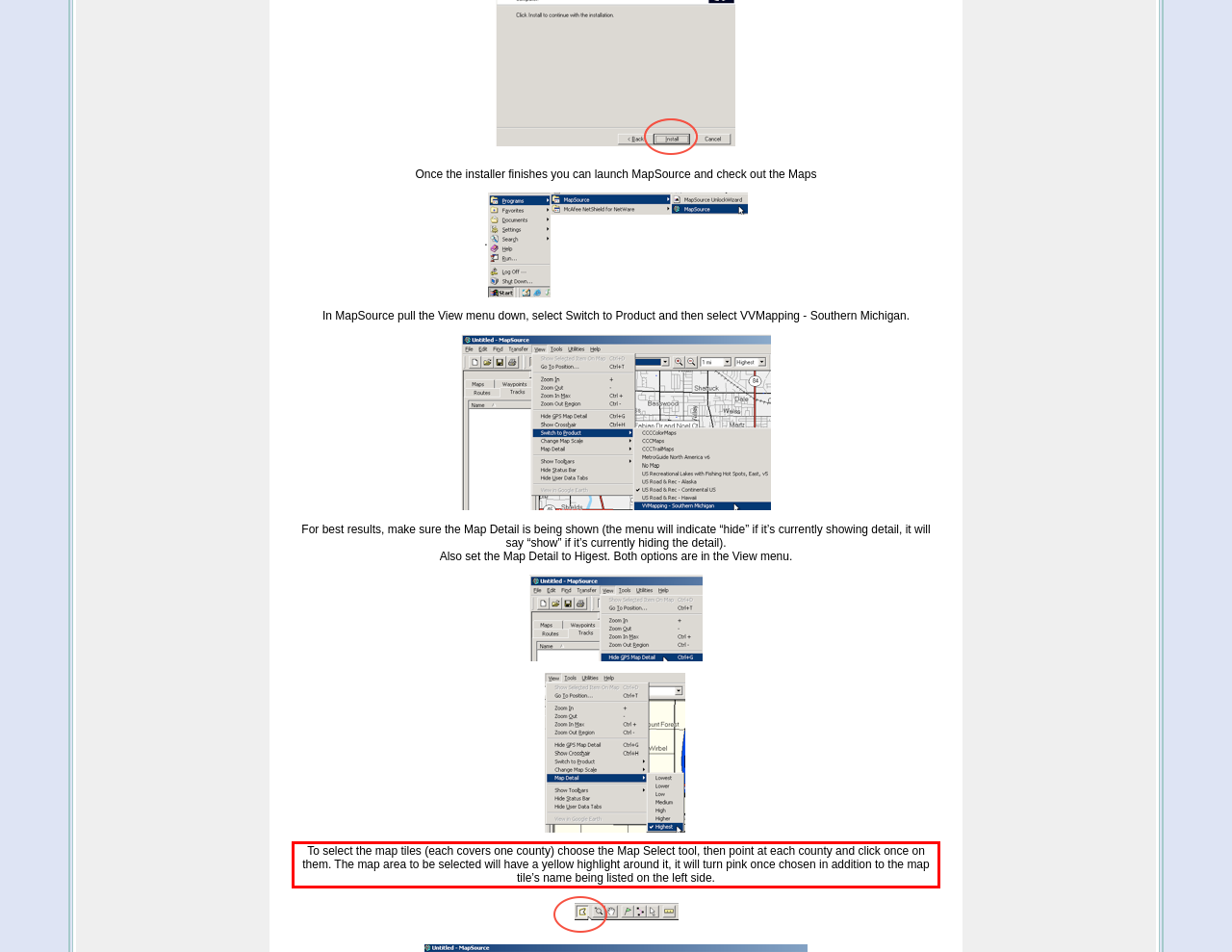You have a webpage screenshot with a red rectangle surrounding a UI element. Extract the text content from within this red bounding box.

To select the map tiles (each covers one county) choose the Map Select tool, then point at each county and click once on them. The map area to be selected will have a yellow highlight around it, it will turn pink once chosen in addition to the map tile’s name being listed on the left side.